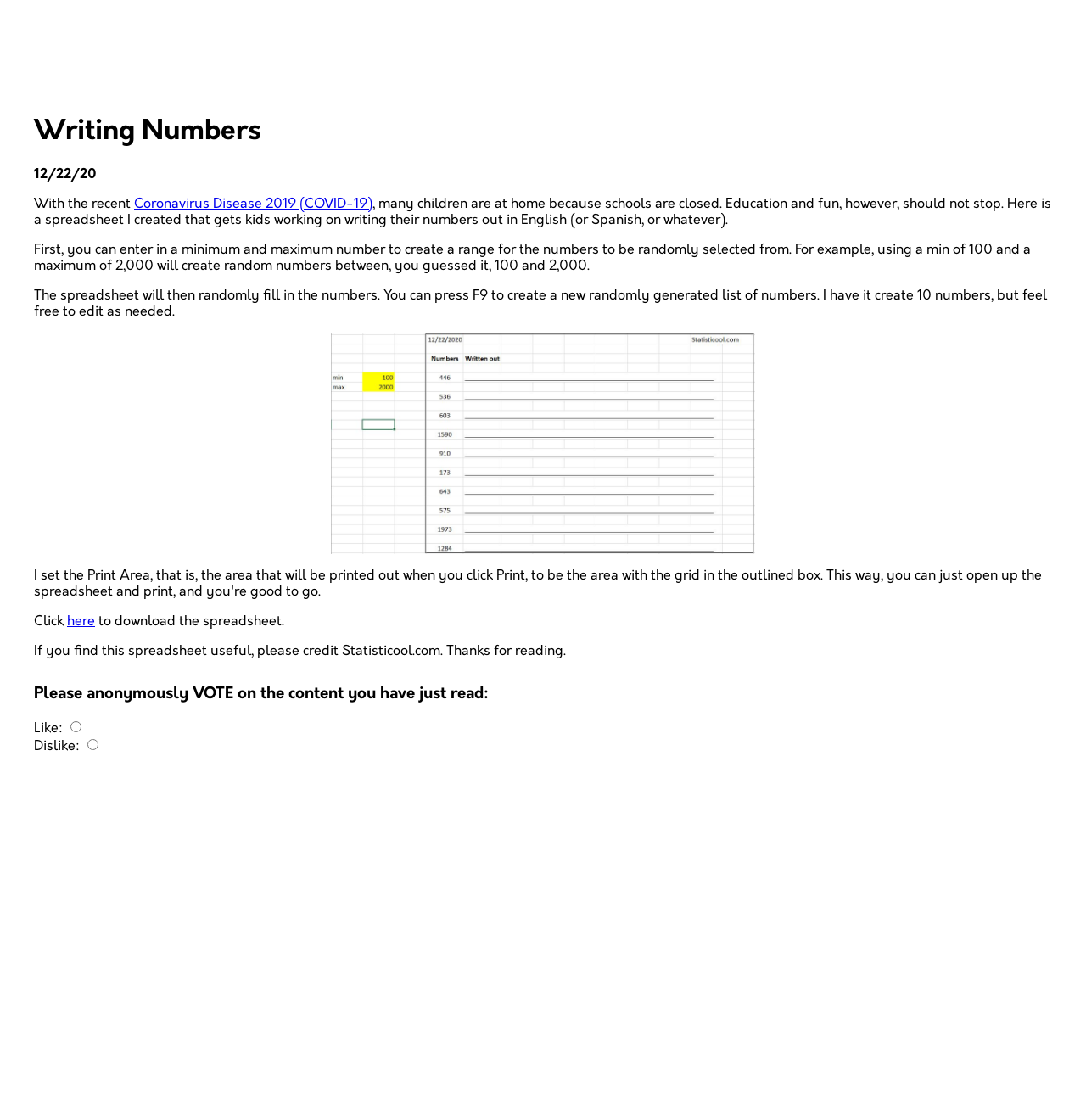What is the author's request if the spreadsheet is found useful?
Please respond to the question with as much detail as possible.

The text states that 'If you find this spreadsheet useful, please credit Statisticool.com', indicating that the author requests acknowledgement of their work if the spreadsheet is found useful.